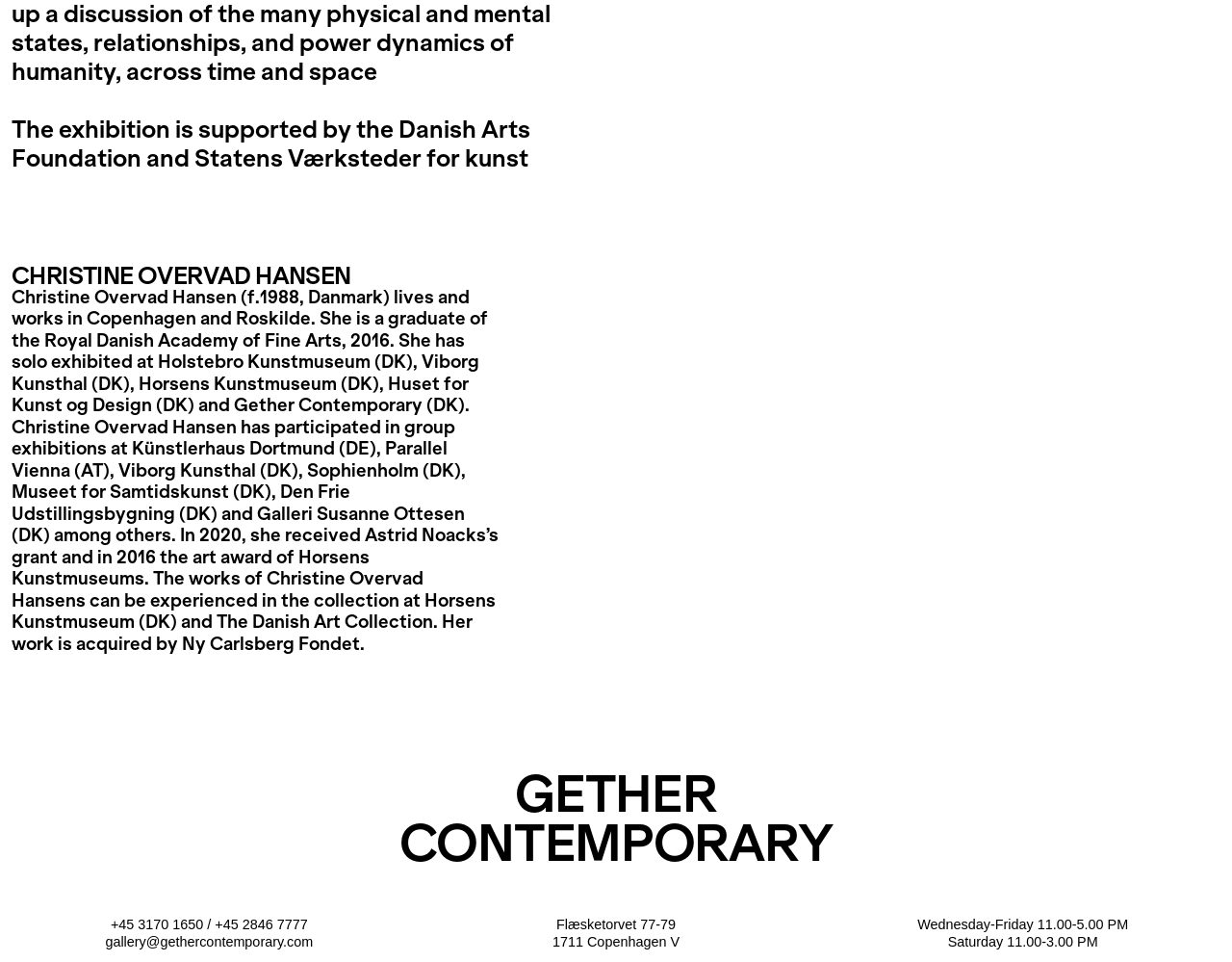What award did Christine Overvad Hansen receive in 2020?
By examining the image, provide a one-word or phrase answer.

Astrid Noacks’s grant